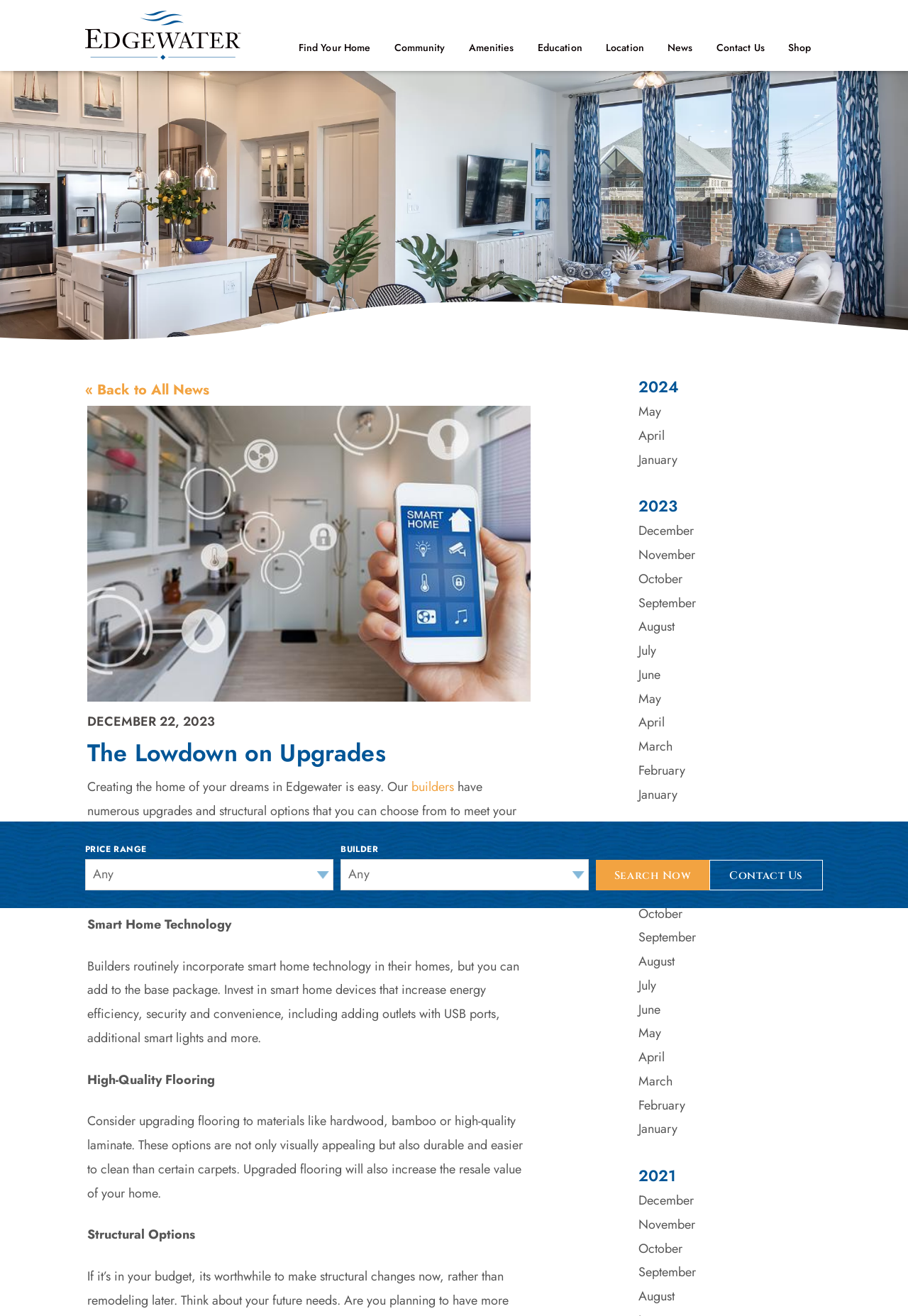Based on the element description "« Back to All News", predict the bounding box coordinates of the UI element.

[0.094, 0.288, 0.23, 0.304]